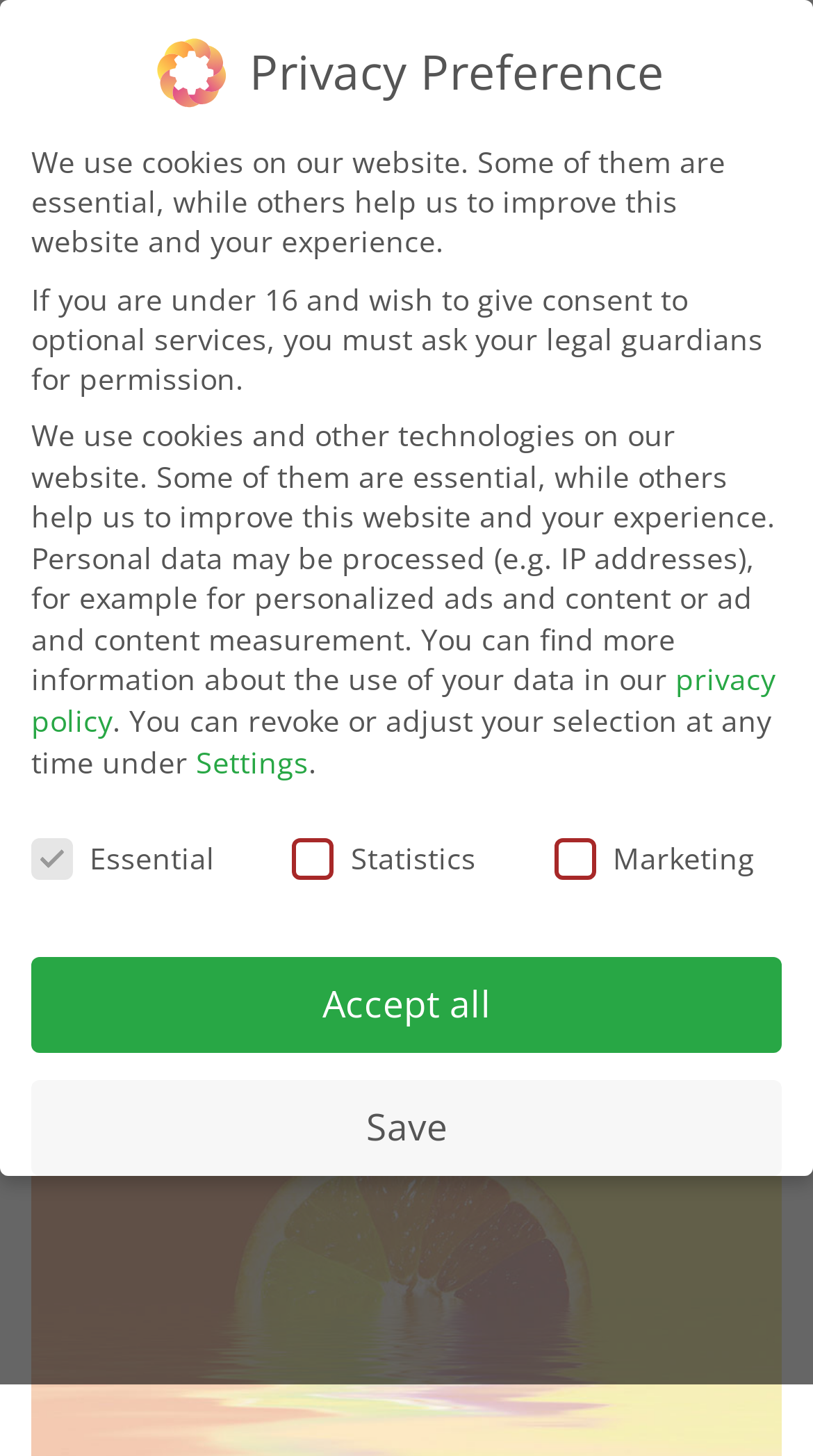What is the name of the magazine where this news is published?
Give a detailed explanation using the information visible in the image.

The answer can be found in the root element of the webpage, where it is stated that the webpage is from 'FRUIT PROCESSING magazine'.